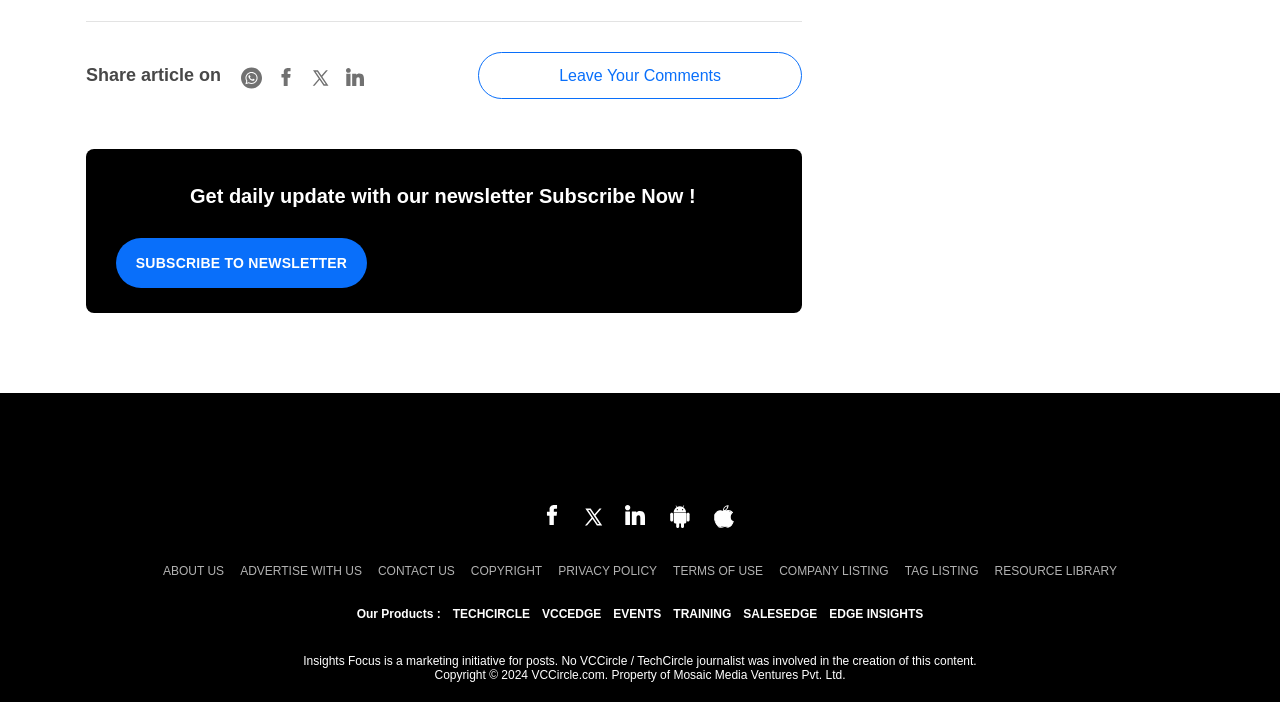Find the bounding box coordinates for the area you need to click to carry out the instruction: "Subscribe to newsletter". The coordinates should be four float numbers between 0 and 1, indicated as [left, top, right, bottom].

[0.091, 0.339, 0.287, 0.41]